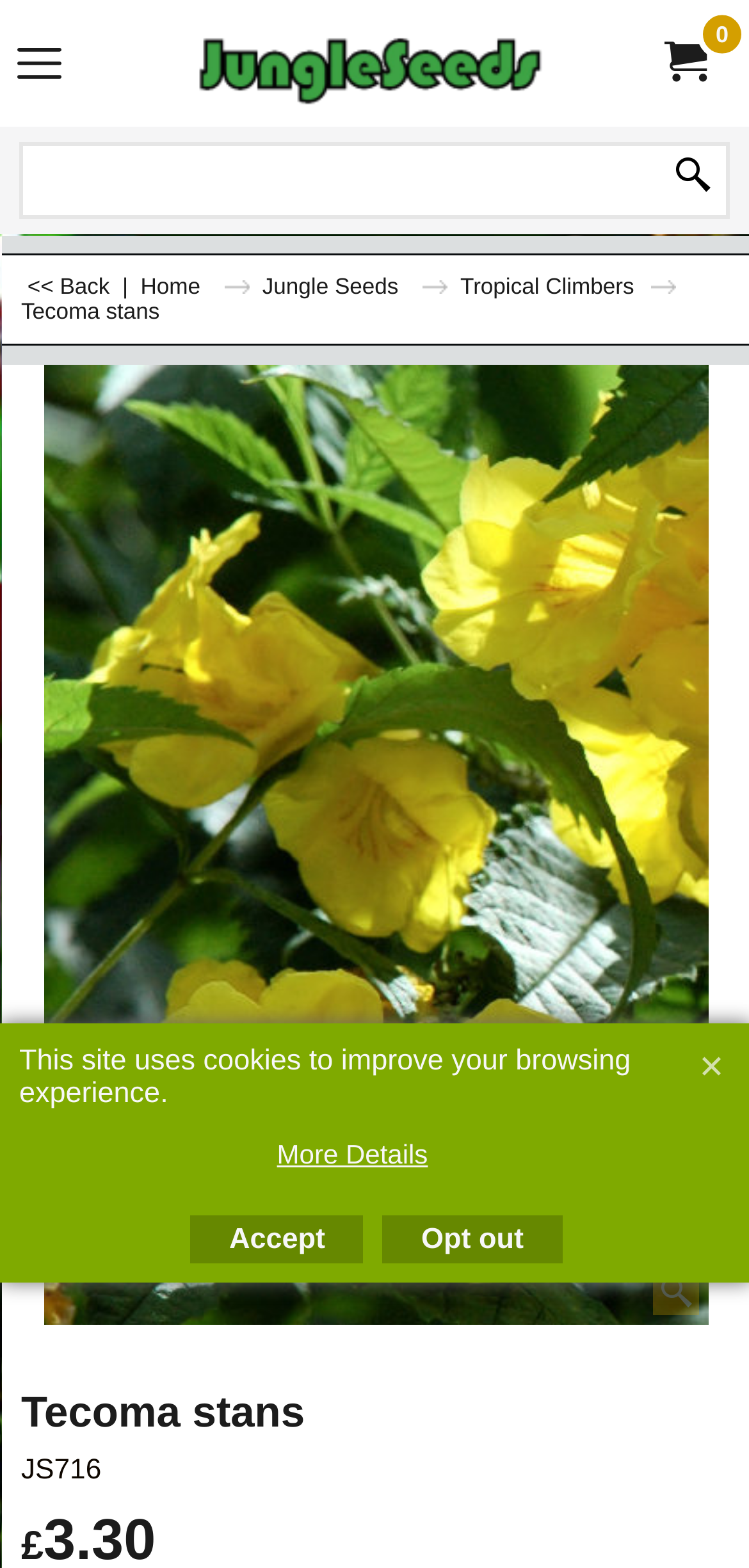What is the currency symbol used on this webpage?
Using the image, give a concise answer in the form of a single word or short phrase.

£